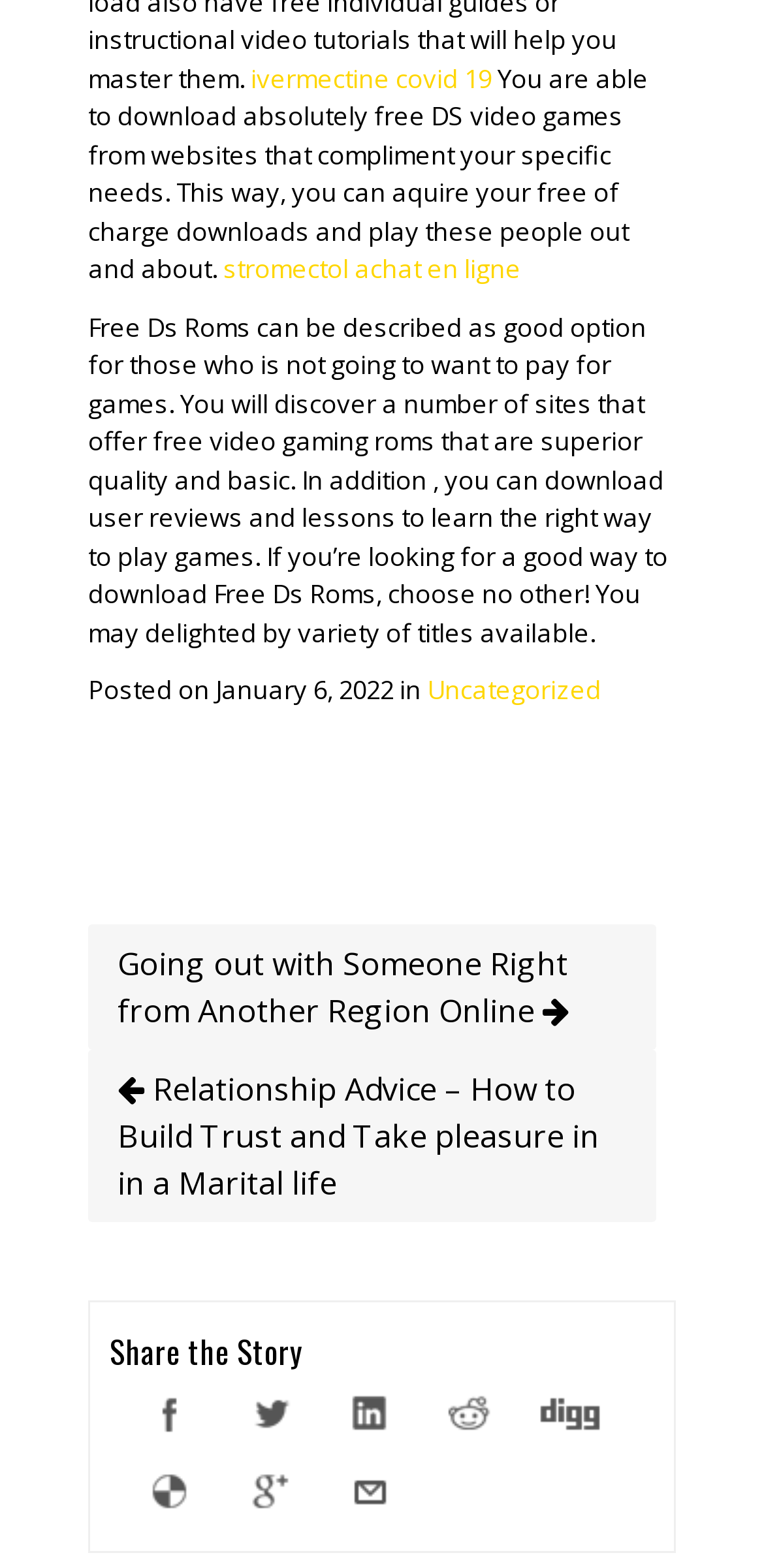Provide a brief response in the form of a single word or phrase:
How many links are available on the webpage?

9